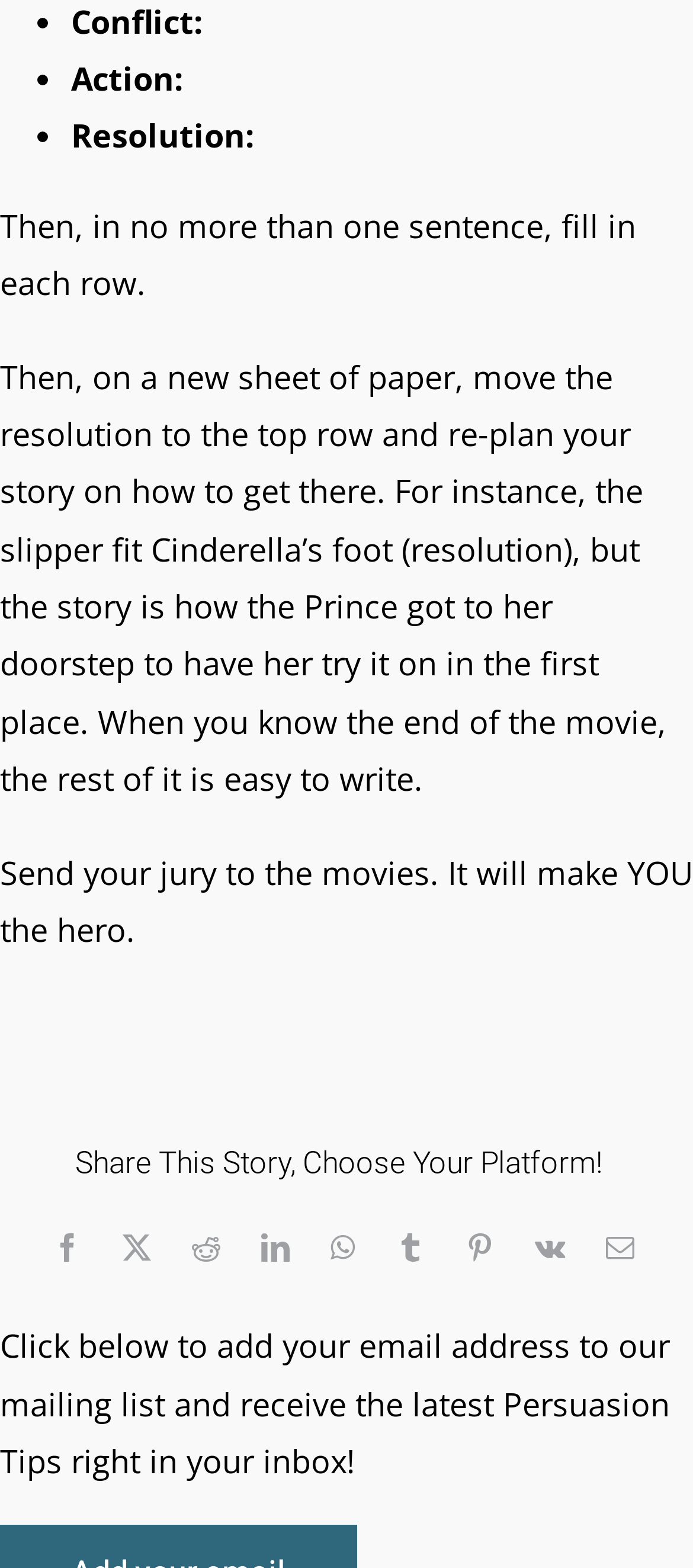Please determine the bounding box coordinates for the element that should be clicked to follow these instructions: "Select Reddit to share this story".

[0.251, 0.78, 0.344, 0.813]